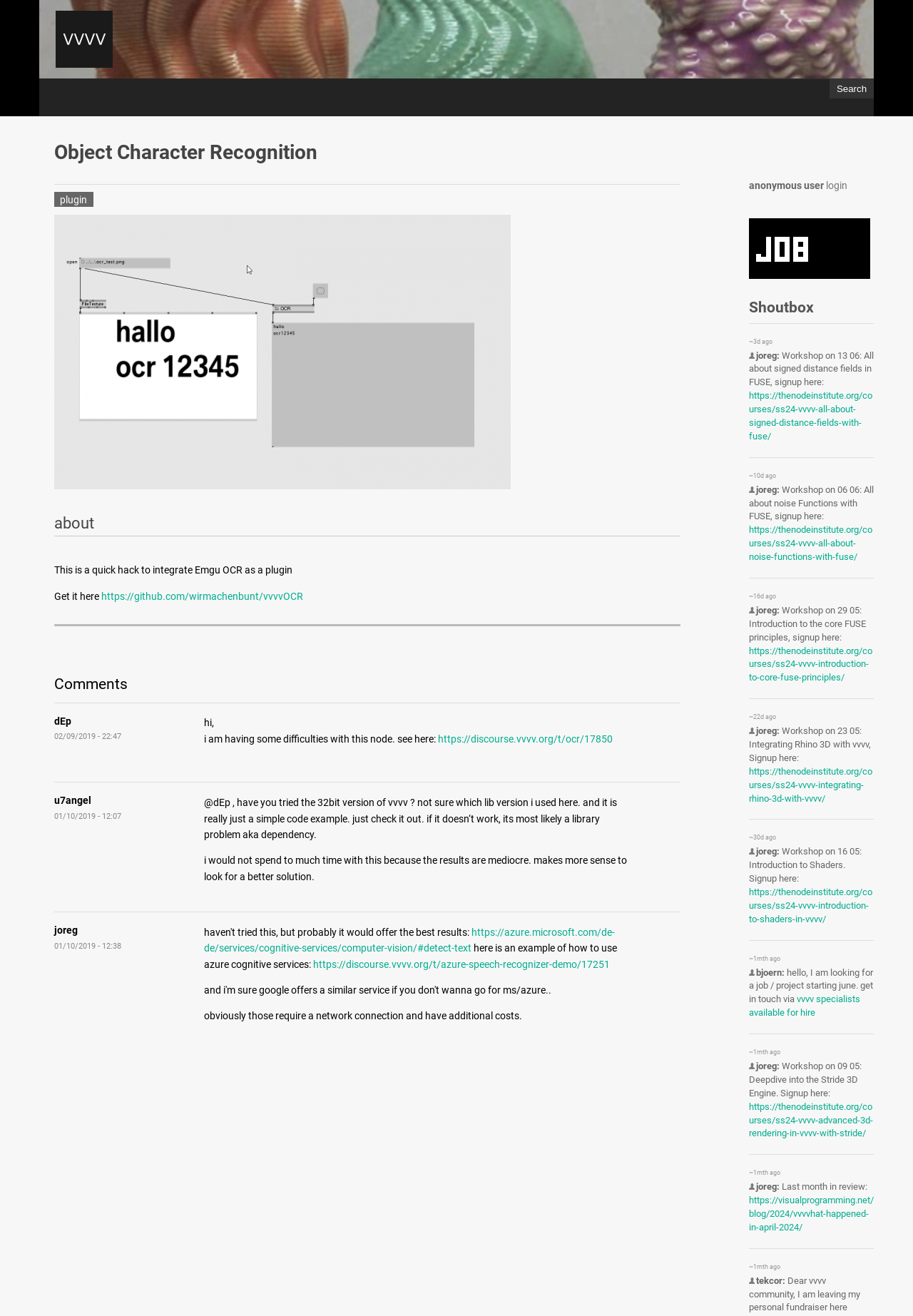Articulate a complete and detailed caption of the webpage elements.

The webpage appears to be a forum or discussion board related to vvvv, a hybrid visual/textual live-programming environment. At the top, there is a heading "Object Character Recognition" and a search button located at the top right corner. Below the heading, there is a plugin description and a link to get the plugin.

On the left side, there is a large section dedicated to a discussion about OCR (Optical Character Recognition) plugins, with multiple comments and replies from users. The discussion includes links to GitHub and other external resources. The comments are dated, with the most recent ones appearing at the top.

On the right side, there is a "Shoutbox" section, which appears to be a list of announcements or updates from users. The announcements are also dated, with the most recent ones at the top. They include links to workshops, courses, and other events related to vvvv and visual programming.

At the bottom right corner, there is a login link and an option to log in as an anonymous user. There are also several images scattered throughout the page, but they do not appear to be the main focus of the content. Overall, the webpage seems to be a community-driven forum for discussing vvvv and related topics.